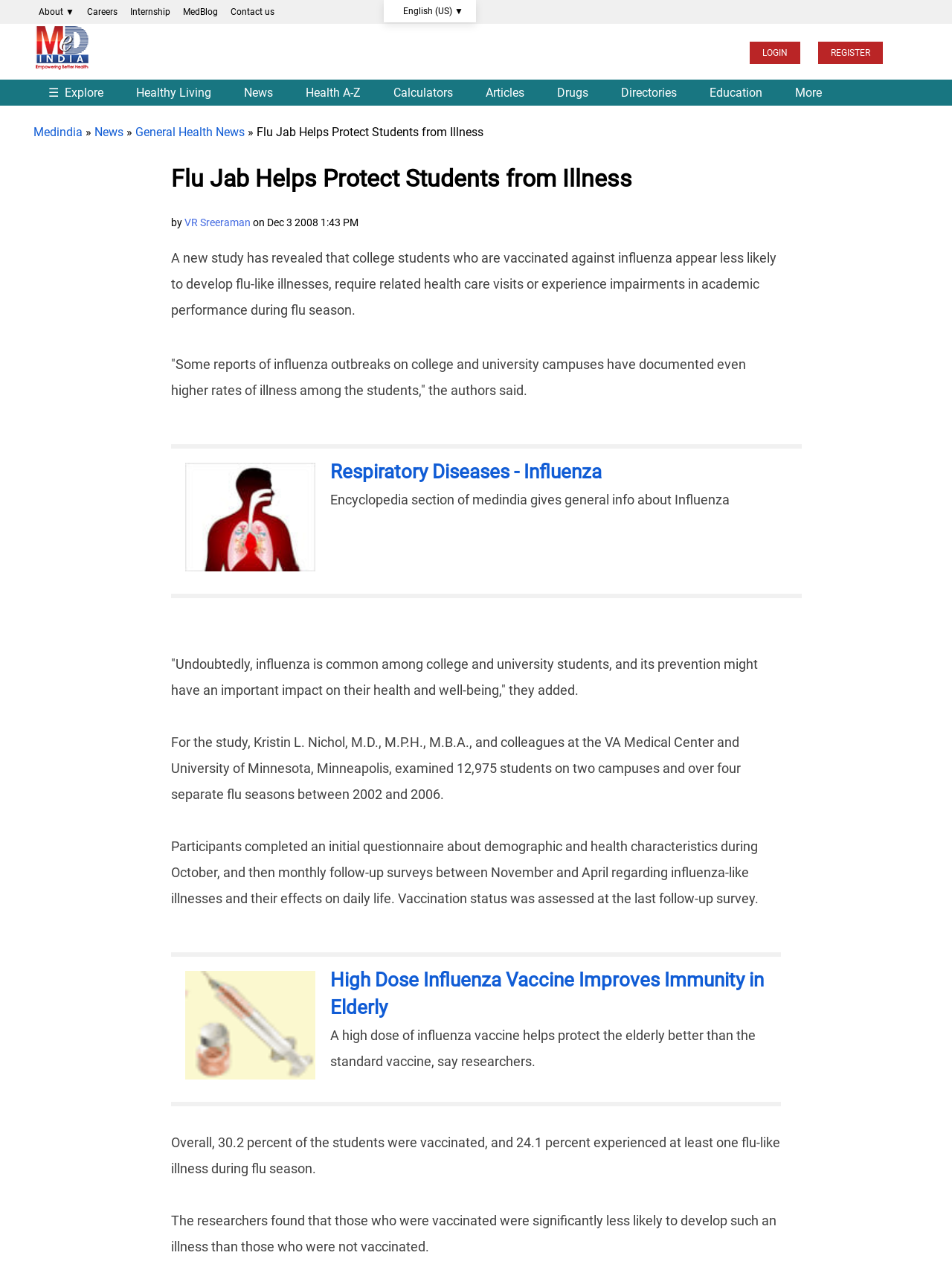Pinpoint the bounding box coordinates of the area that must be clicked to complete this instruction: "Read more about Healthy Living".

[0.127, 0.061, 0.238, 0.085]